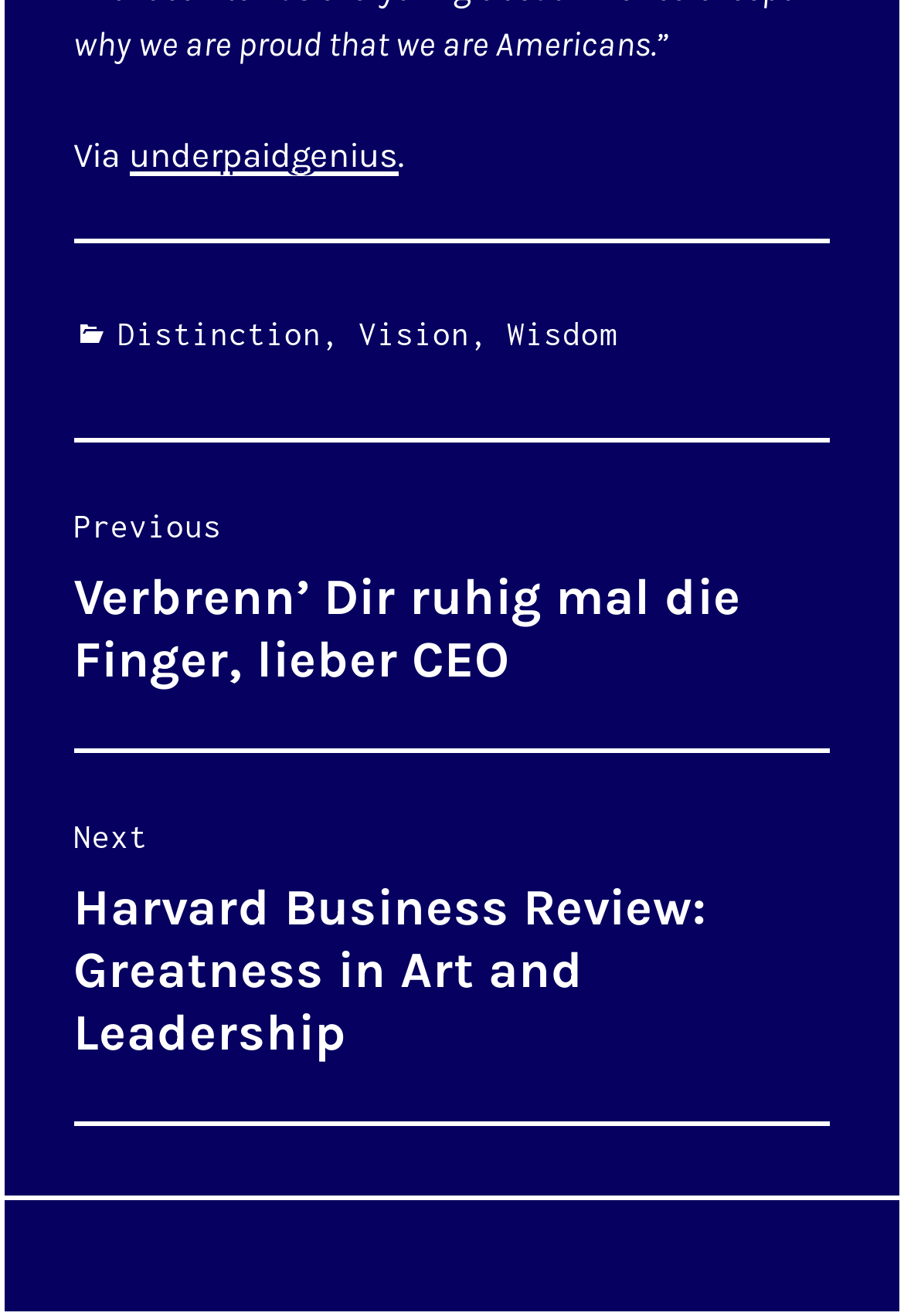Ascertain the bounding box coordinates for the UI element detailed here: "Vision". The coordinates should be provided as [left, top, right, bottom] with each value being a float between 0 and 1.

[0.397, 0.24, 0.52, 0.268]